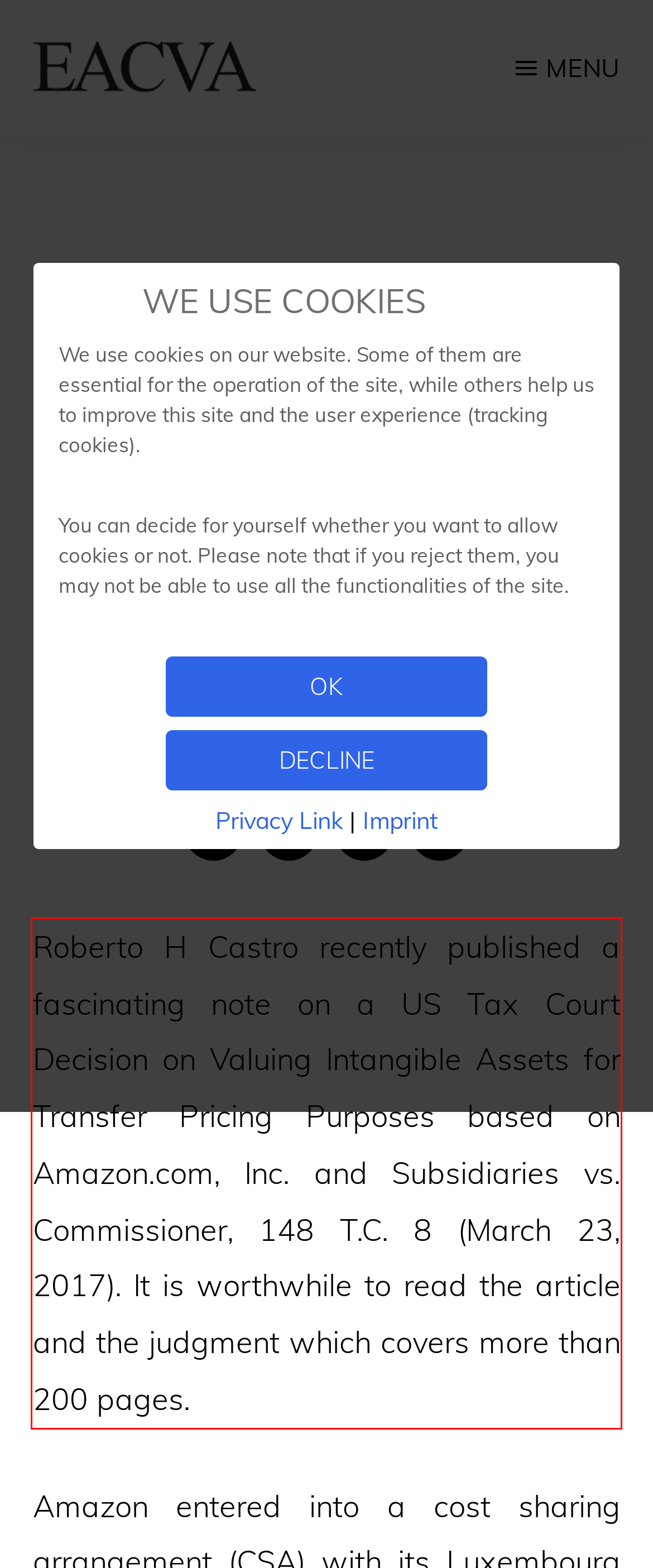Given a screenshot of a webpage containing a red bounding box, perform OCR on the text within this red bounding box and provide the text content.

Roberto H Castro recently published a fascinating note on a US Tax Court Decision on Valuing Intangible Assets for Transfer Pricing Purposes based on Amazon.com, Inc. and Subsidiaries vs. Commissioner, 148 T.C. 8 (March 23, 2017). It is worthwhile to read the article and the judgment which covers more than 200 pages.